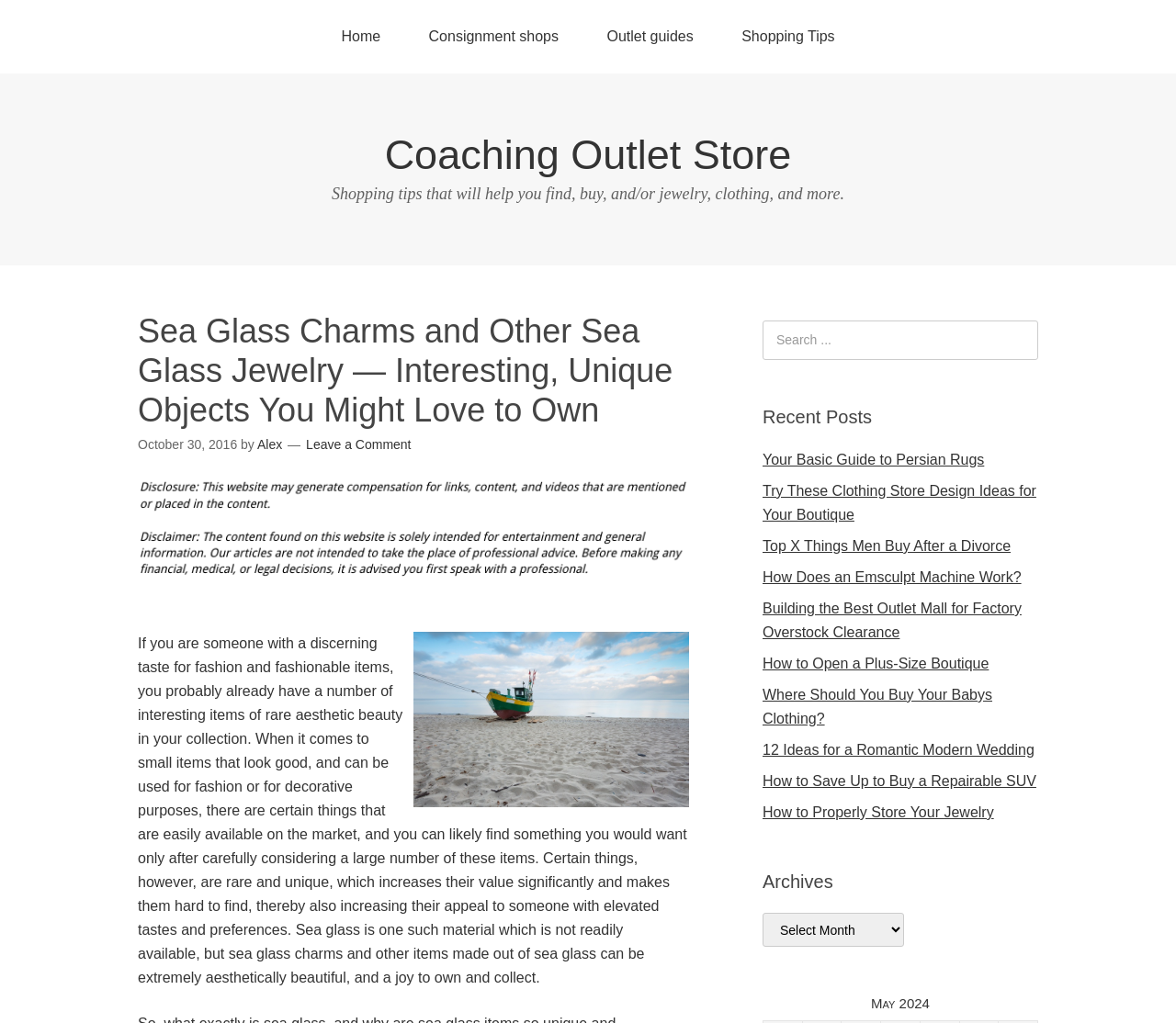What is the text of the first link on the webpage?
Look at the image and answer the question with a single word or phrase.

Home